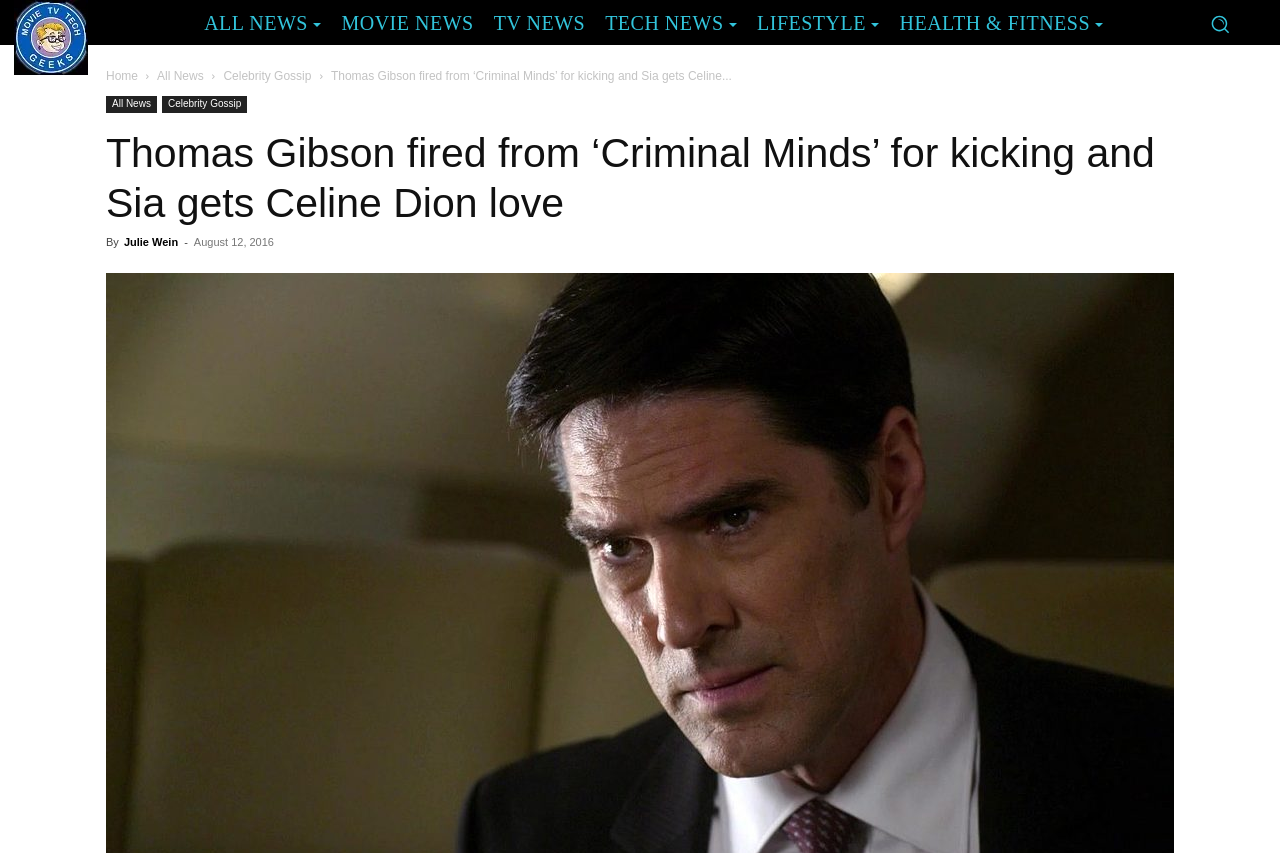How many categories are listed on the top navigation bar?
Please respond to the question with as much detail as possible.

I counted the number of links on the top navigation bar, which are 'ALL NEWS', 'MOVIE NEWS', 'TV NEWS', 'TECH NEWS', 'LIFESTYLE', and 'HEALTH & FITNESS'. There are 6 categories in total.